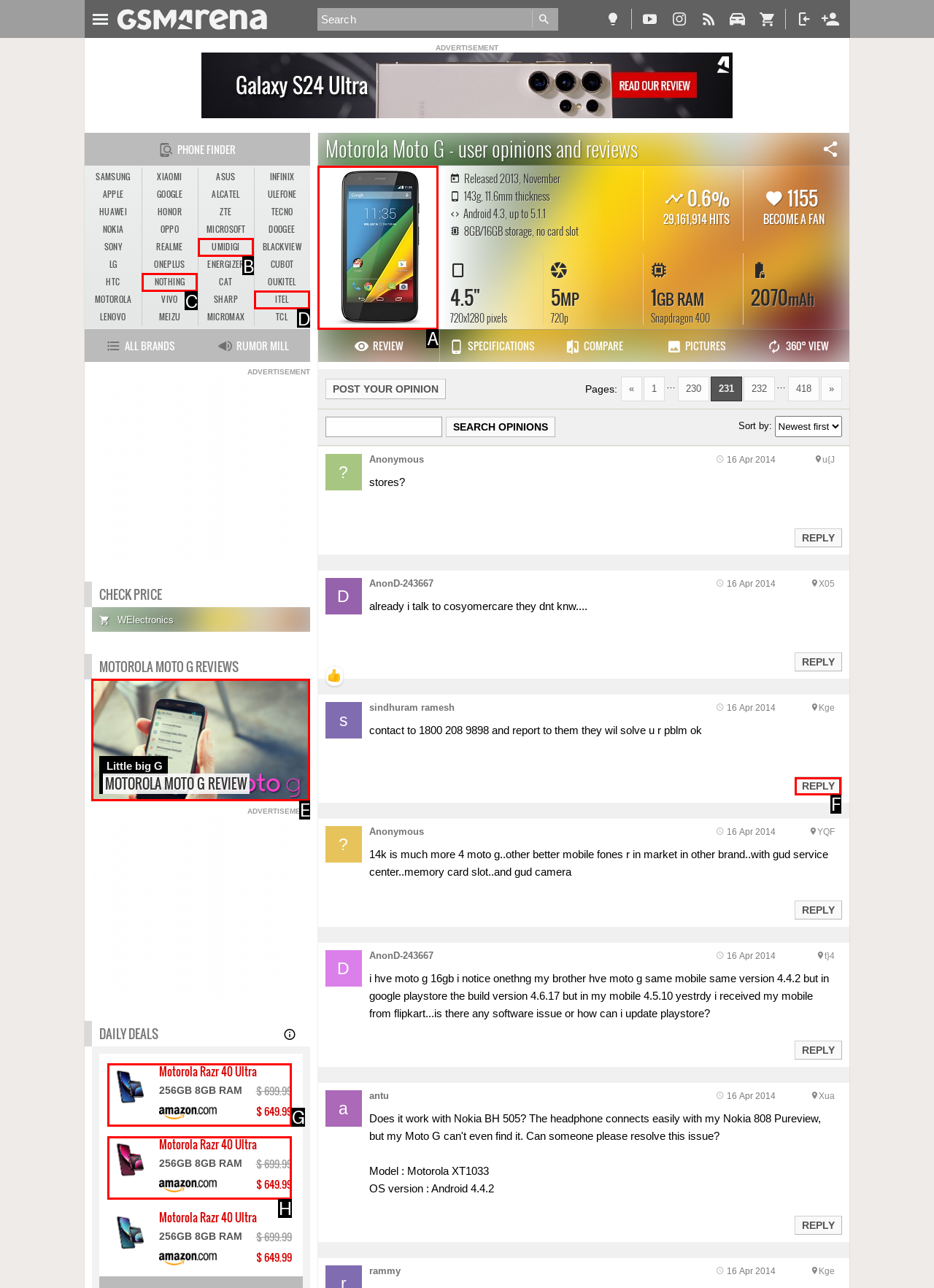Match the option to the description: alt="Motorola Moto G MORE PICTURES"
State the letter of the correct option from the available choices.

A